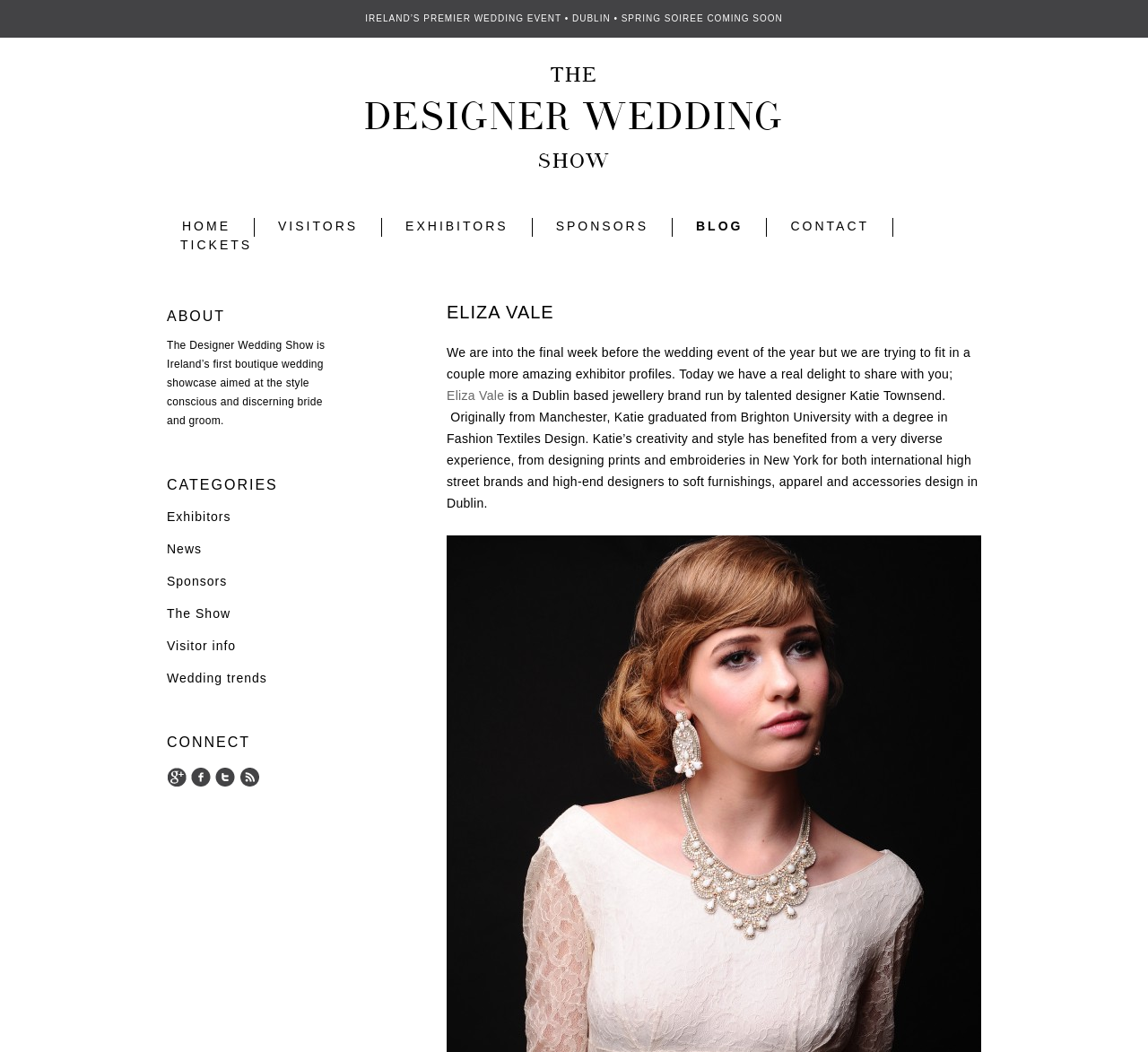Locate the bounding box coordinates of the clickable element to fulfill the following instruction: "Learn more about the wedding event". Provide the coordinates as four float numbers between 0 and 1 in the format [left, top, right, bottom].

[0.145, 0.322, 0.283, 0.406]